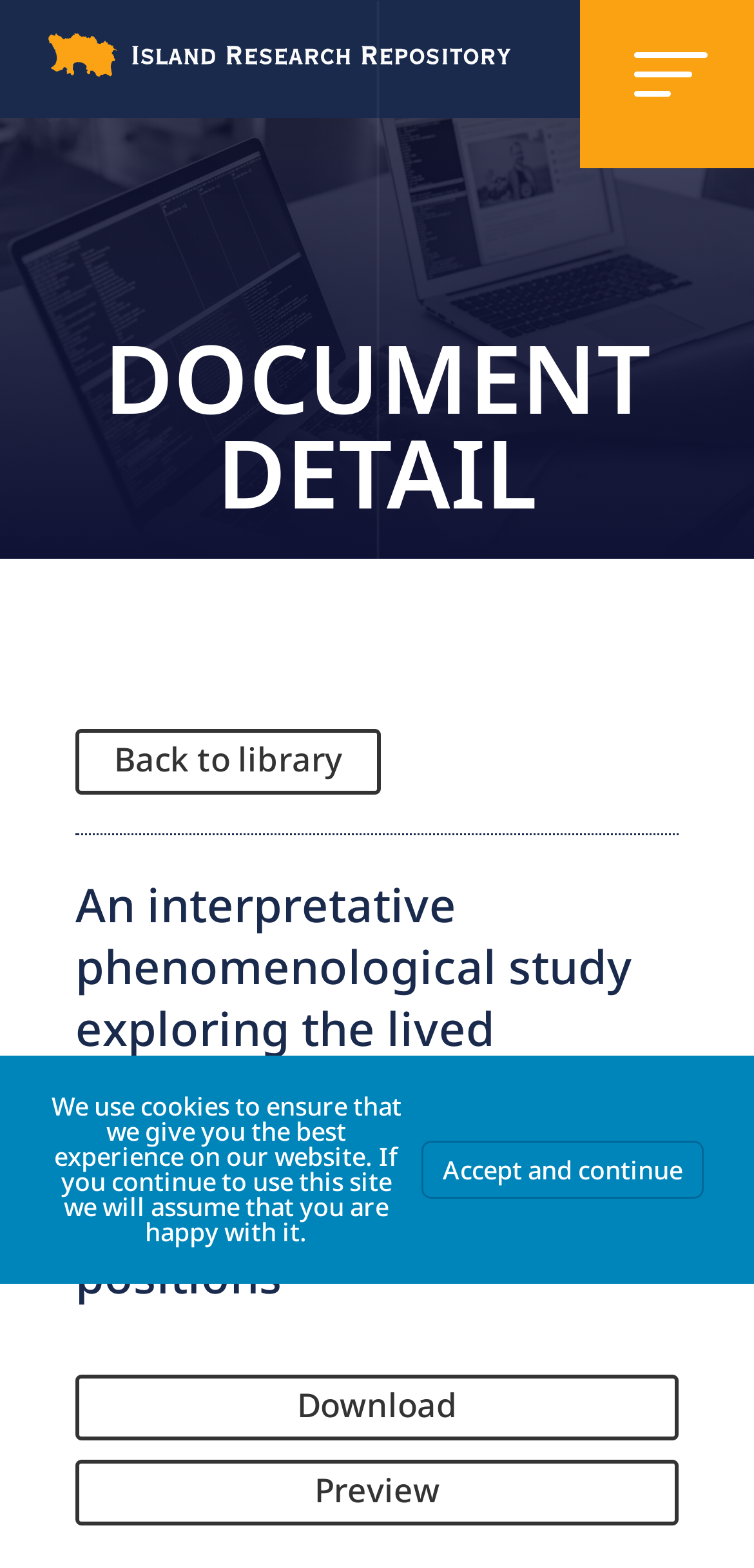Provide the bounding box coordinates for the UI element described in this sentence: "Download". The coordinates should be four float values between 0 and 1, i.e., [left, top, right, bottom].

[0.1, 0.876, 0.9, 0.918]